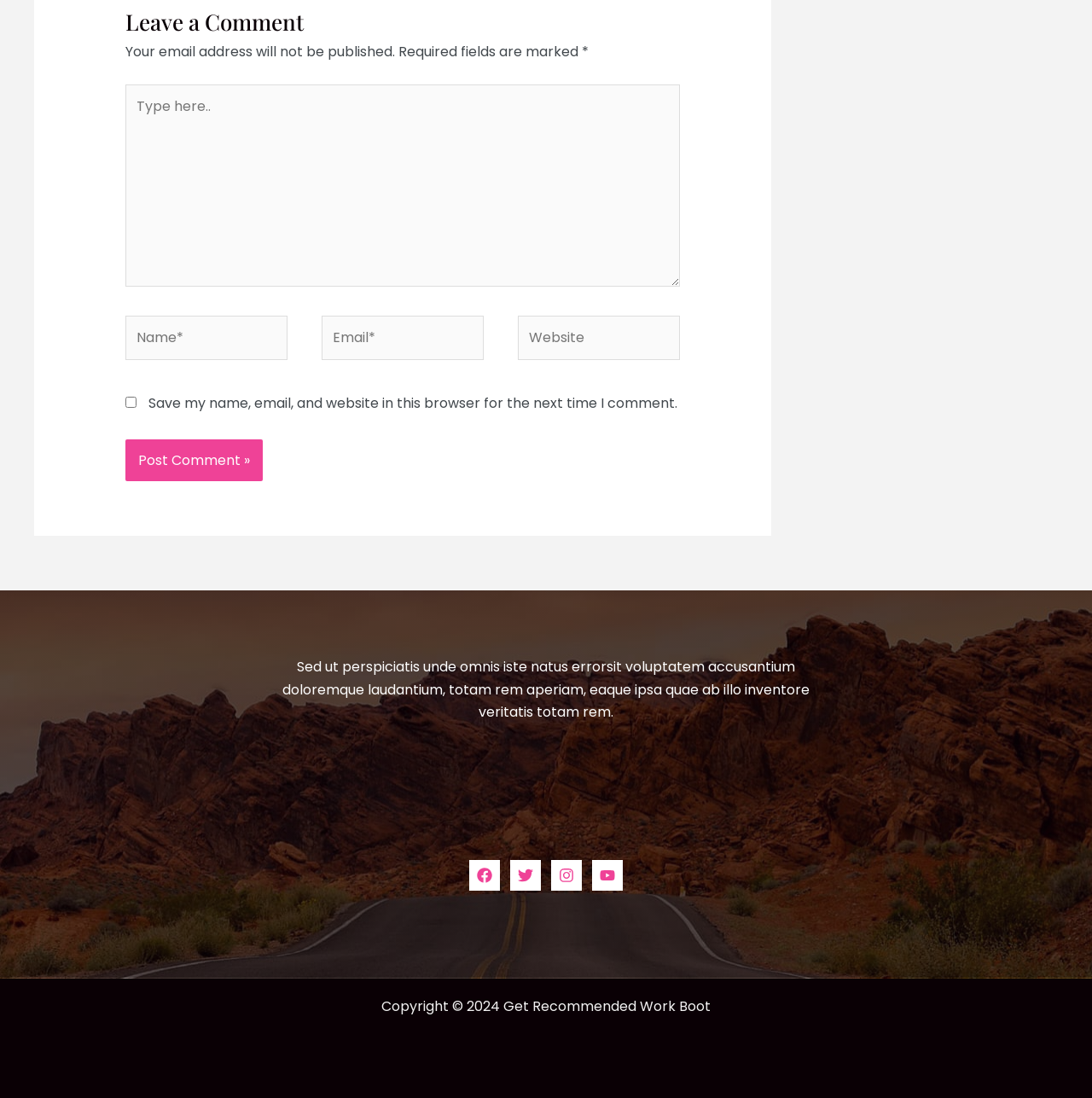What social media platforms are linked on the webpage?
Please analyze the image and answer the question with as much detail as possible.

The webpage has links to Facebook, Twitter, Instagram, and YouTube, which are represented by their respective icons. These links are likely to direct users to the website's social media profiles.